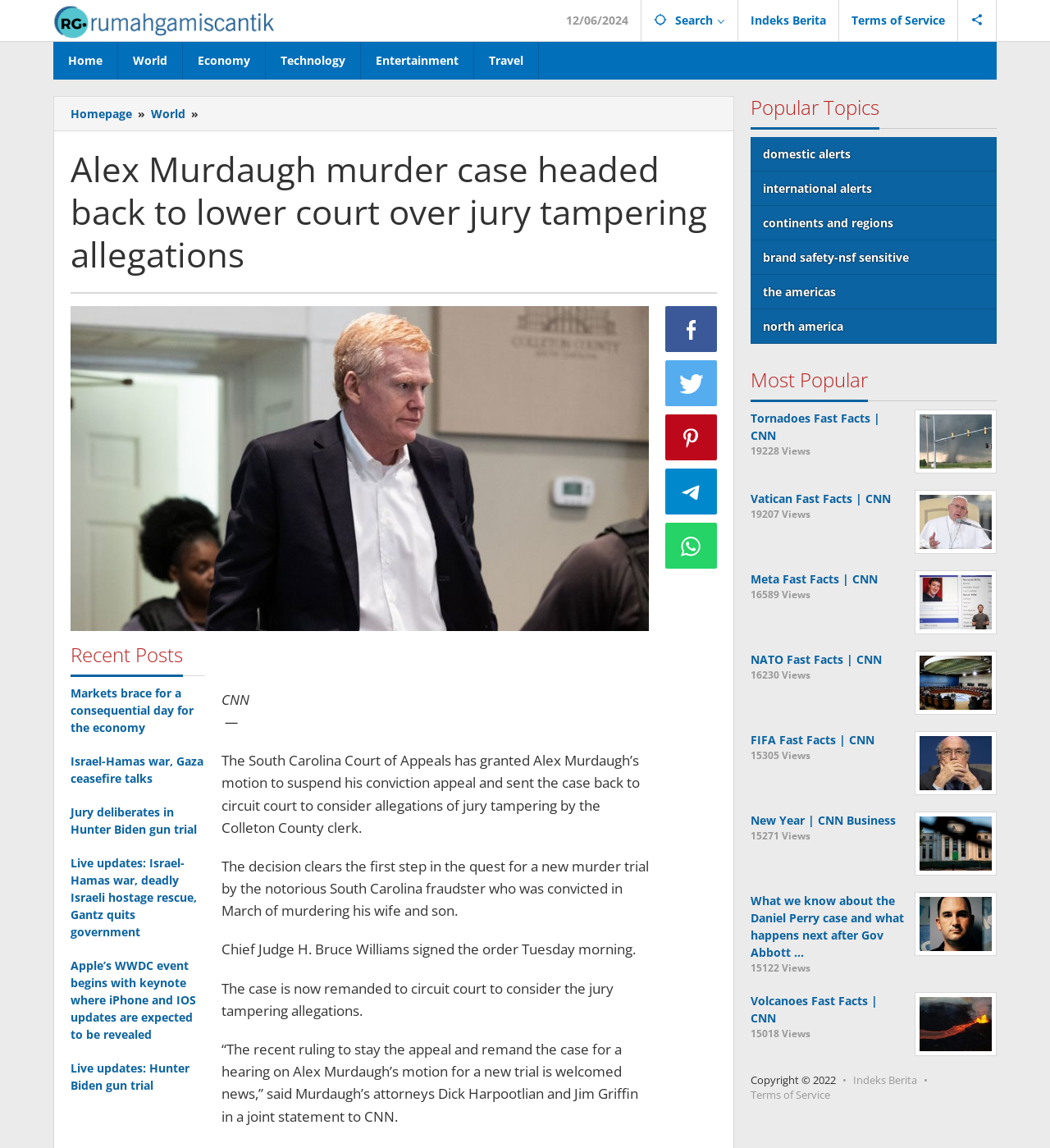Using the information from the screenshot, answer the following question thoroughly:
What is the topic of the 'Popular Topics' section?

The 'Popular Topics' section on the webpage lists various topics, including domestic alerts, international alerts, continents and regions, brand safety-nsf sensitive, and more. These topics seem to be related to news and current events.